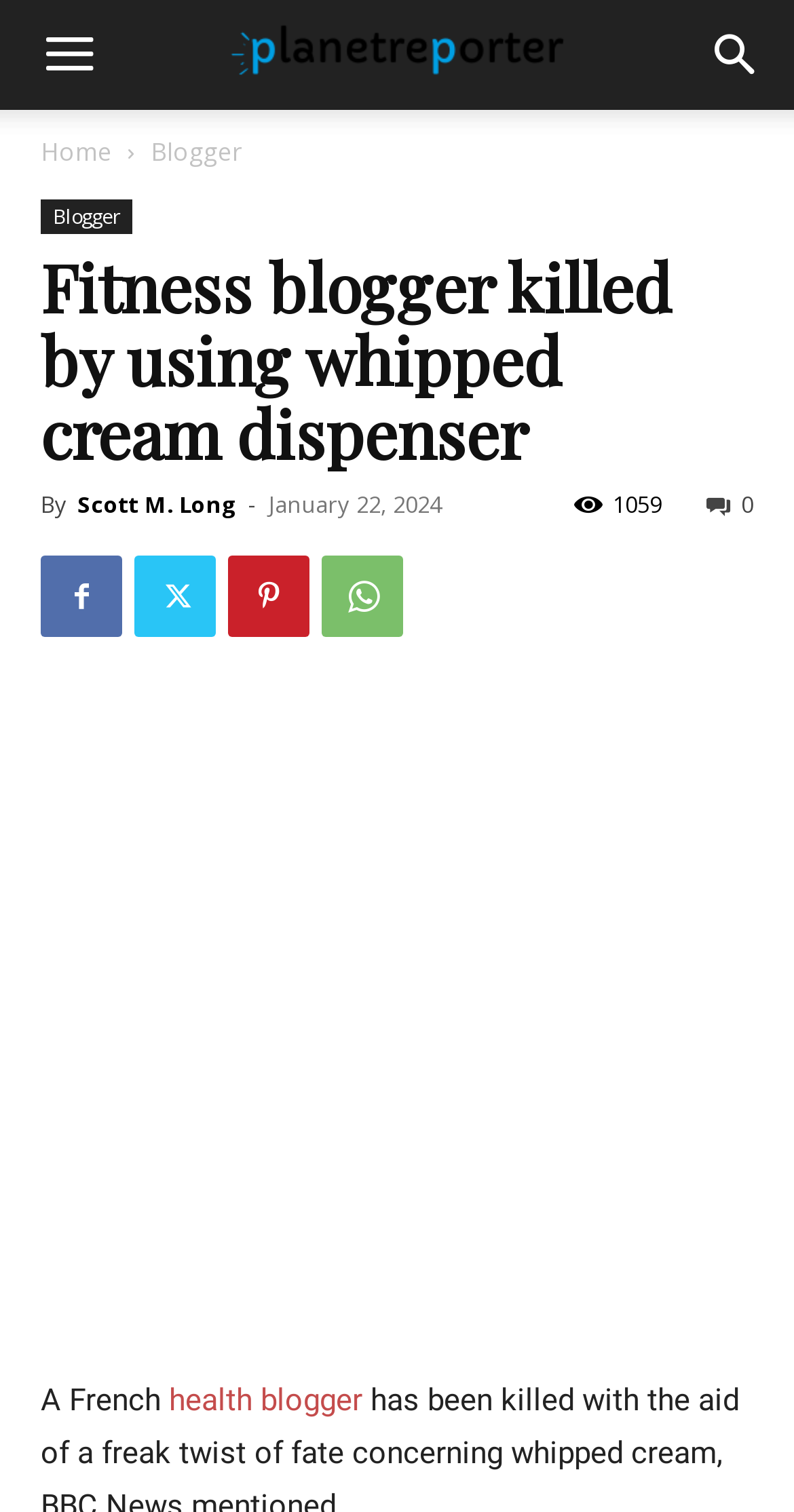Identify the bounding box of the UI element that matches this description: "aria-label="Menu"".

[0.005, 0.0, 0.169, 0.073]